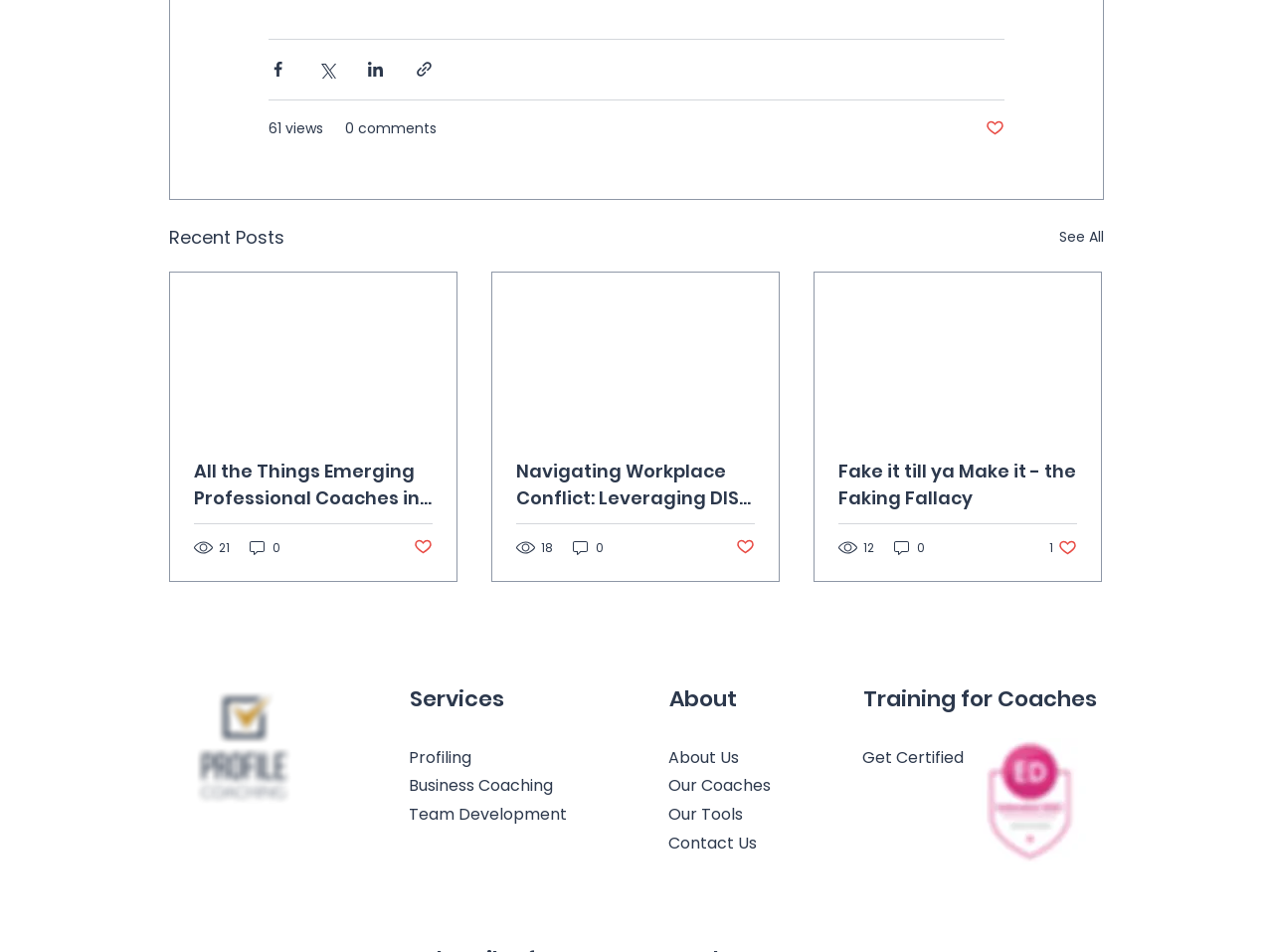How many services are listed?
Using the image as a reference, give a one-word or short phrase answer.

3